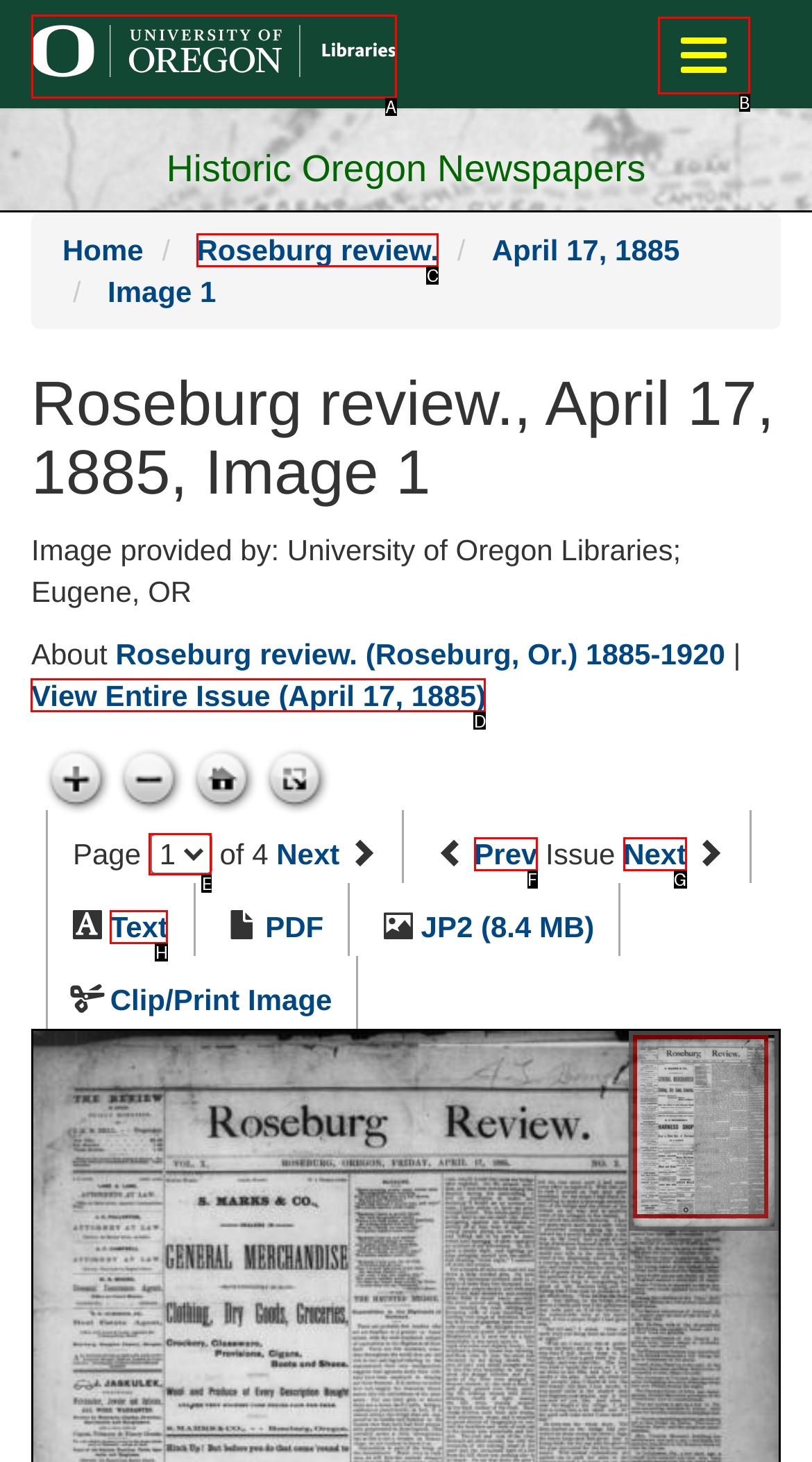Point out which UI element to click to complete this task: Learn about Koulutus courses
Answer with the letter corresponding to the right option from the available choices.

None